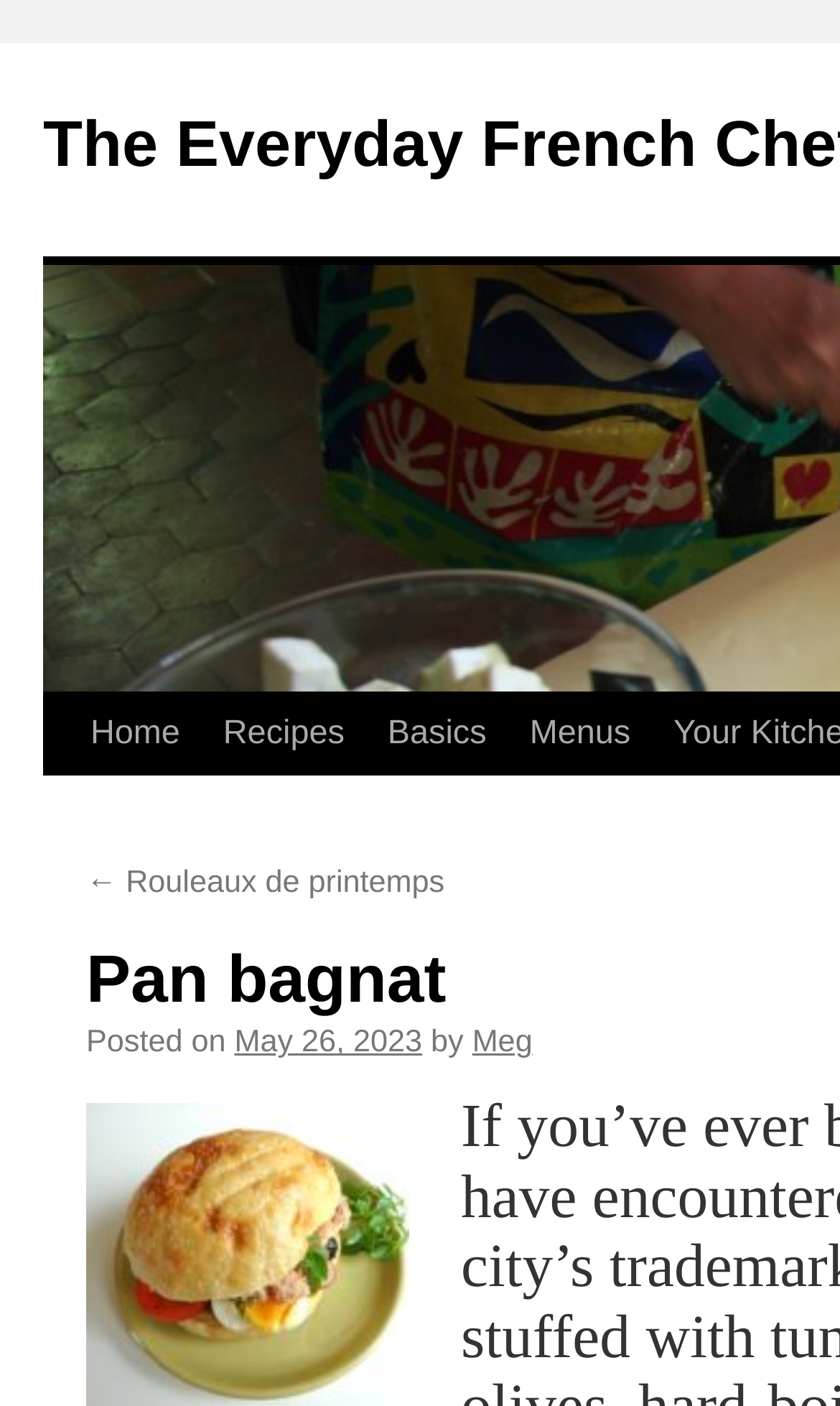How many navigation links are there?
Give a detailed explanation using the information visible in the image.

I counted the number of links in the top navigation bar, which are 'Home', 'Recipes', 'Basics', and 'Menus', so there are 4 navigation links.